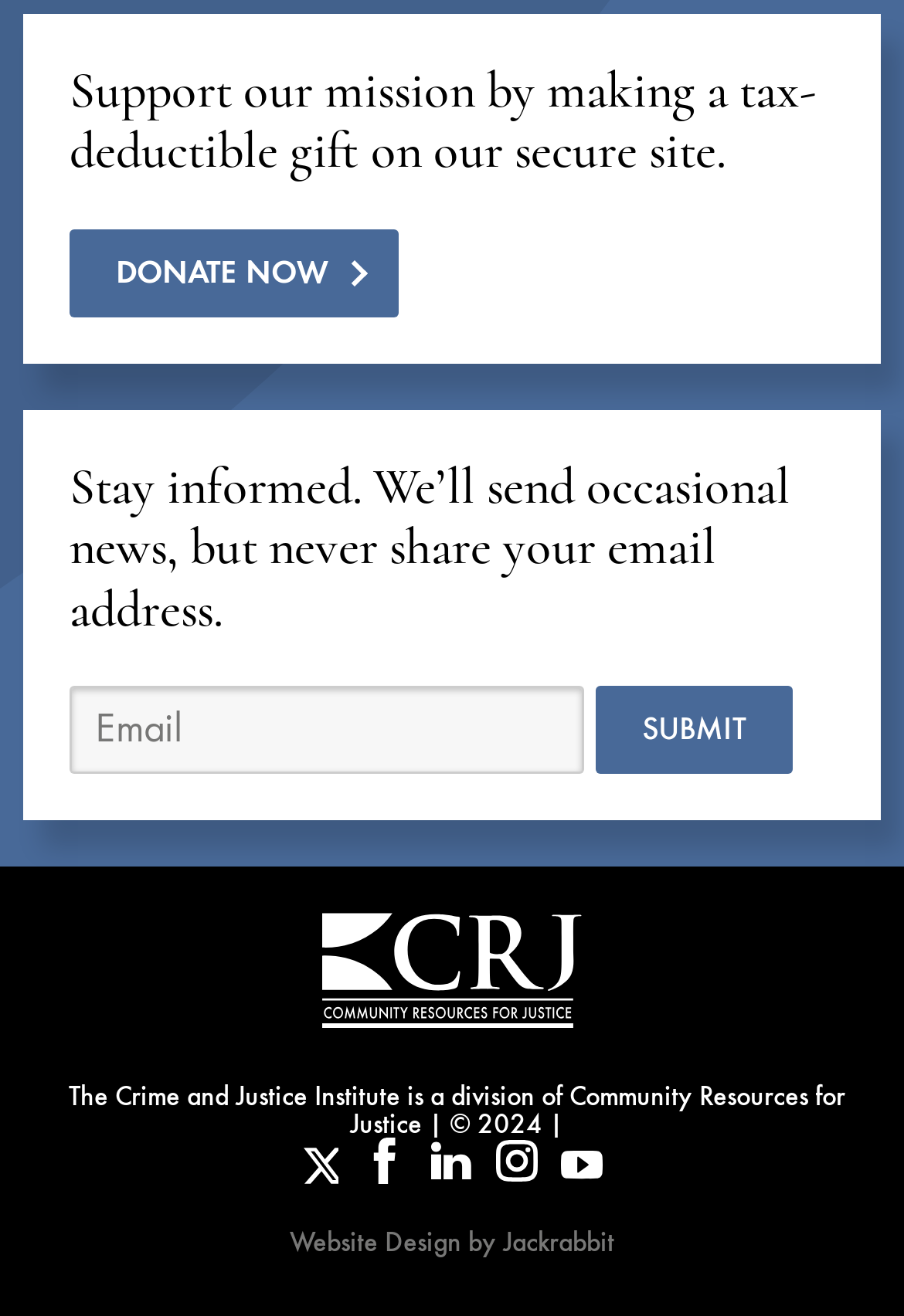Extract the bounding box of the UI element described as: "Website Design".

[0.321, 0.931, 0.51, 0.956]